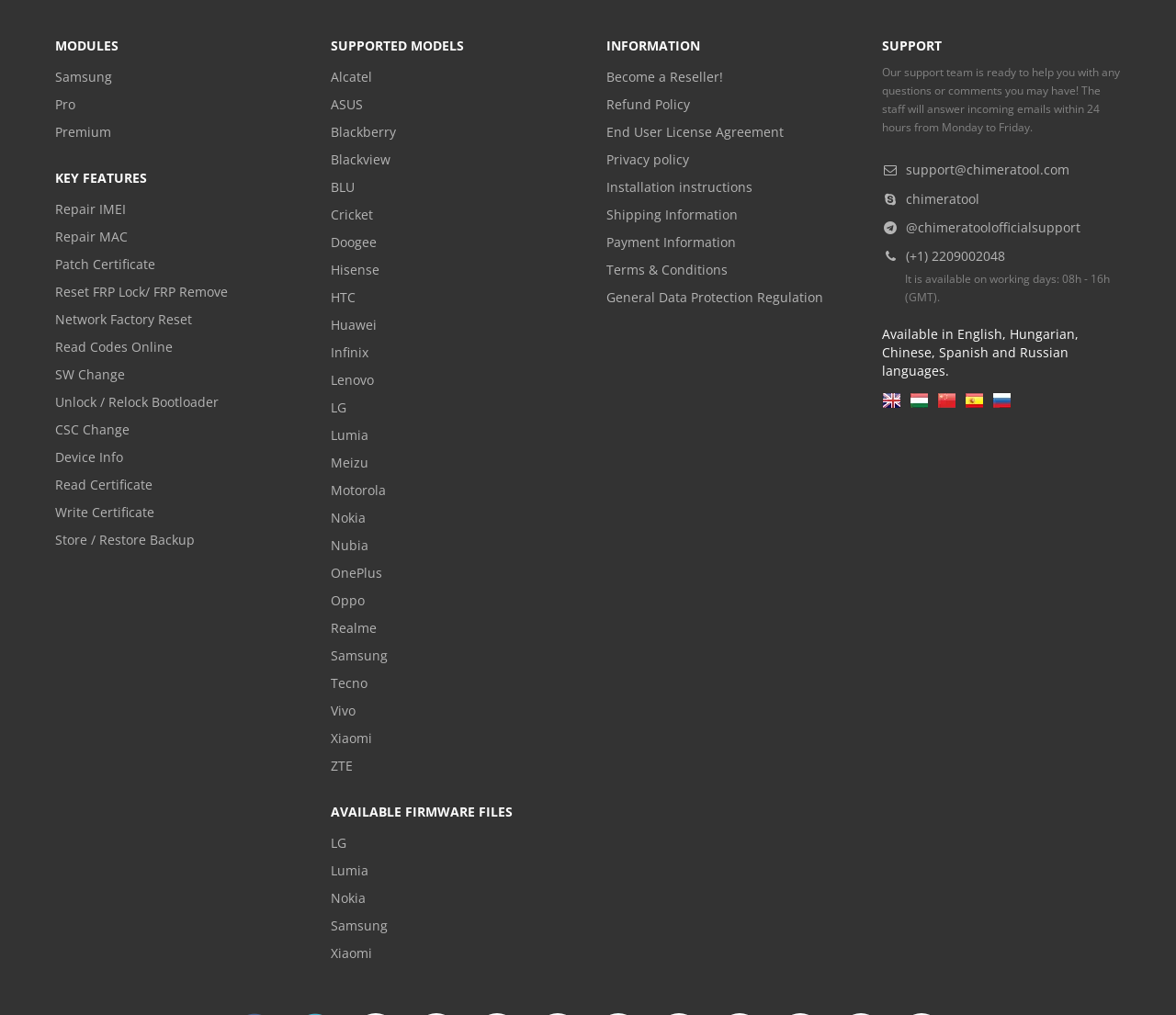Show the bounding box coordinates of the region that should be clicked to follow the instruction: "Become a Reseller!."

[0.516, 0.062, 0.719, 0.09]